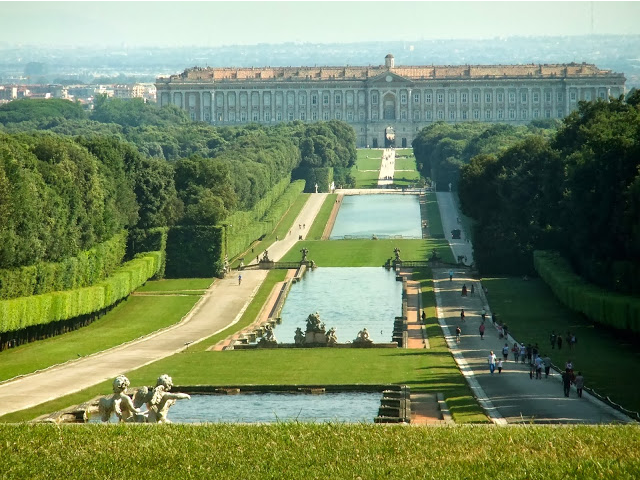What is the relationship between the palace's architecture and nature?
Using the image provided, answer with just one word or phrase.

Harmonious